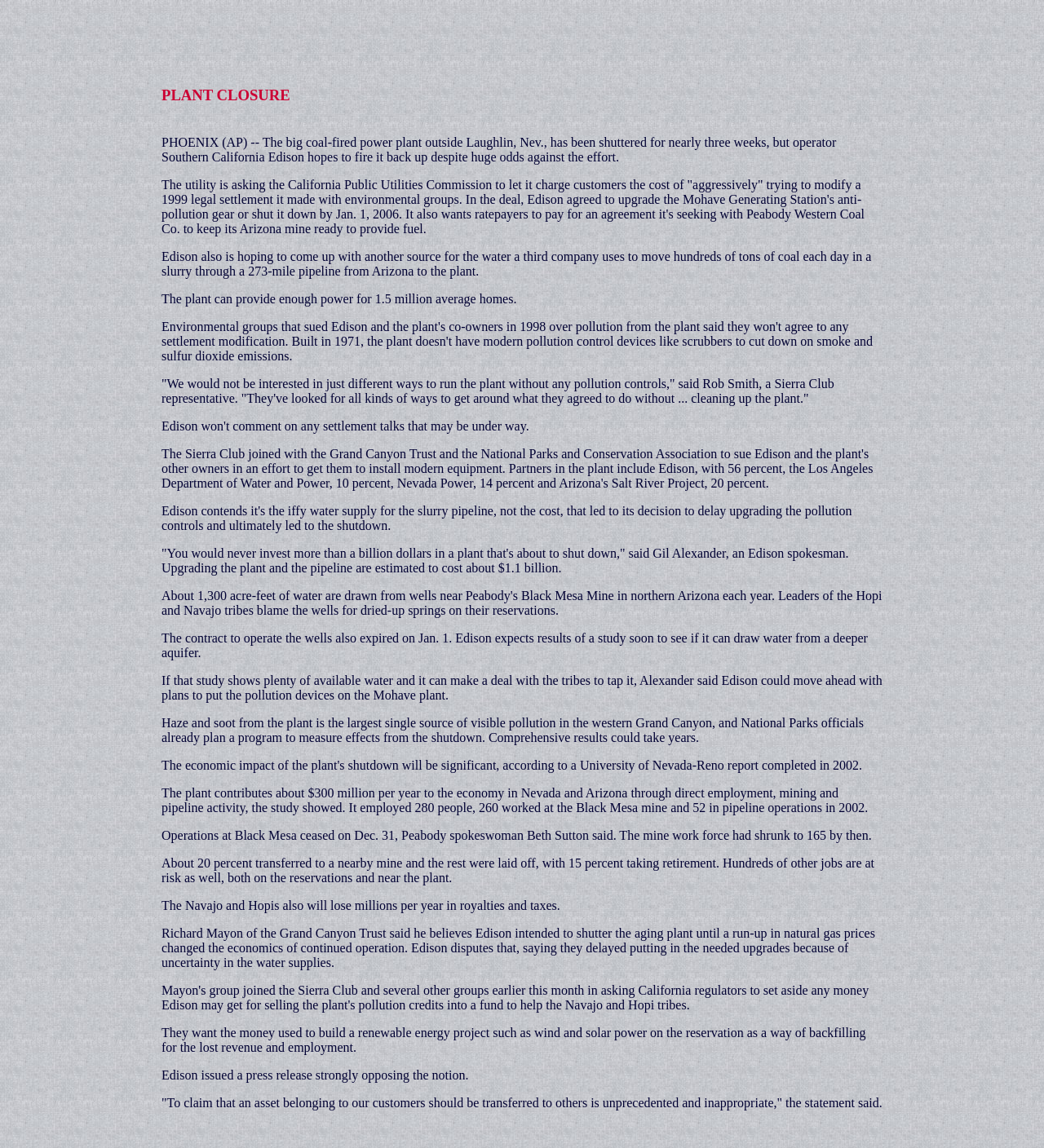Reply to the question with a single word or phrase:
What is the purpose of the table?

To display information about Mohave Plant Closure